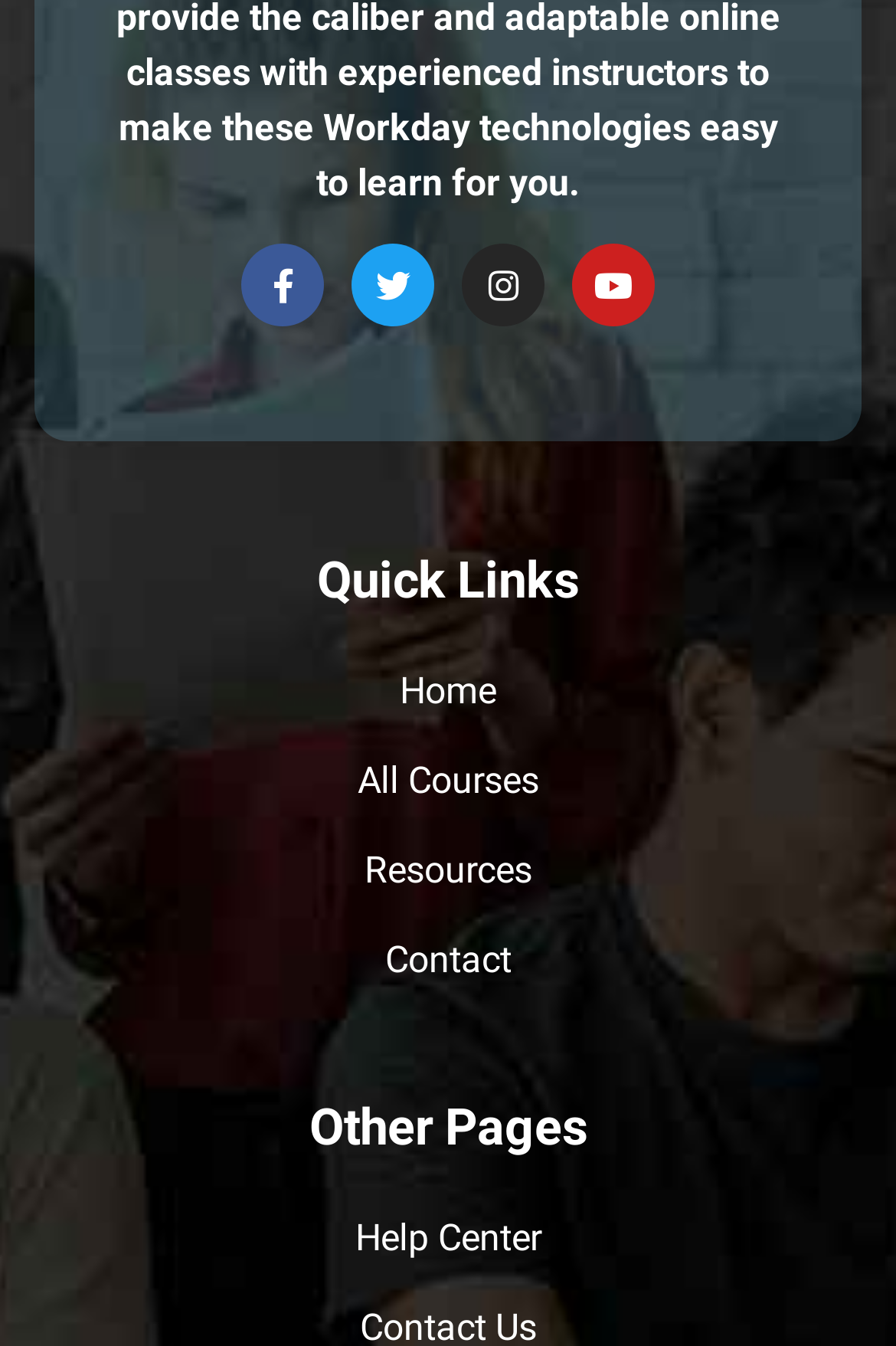Using the element description provided, determine the bounding box coordinates in the format (top-left x, top-left y, bottom-right x, bottom-right y). Ensure that all values are floating point numbers between 0 and 1. Element description: Instagram

[0.515, 0.182, 0.608, 0.243]